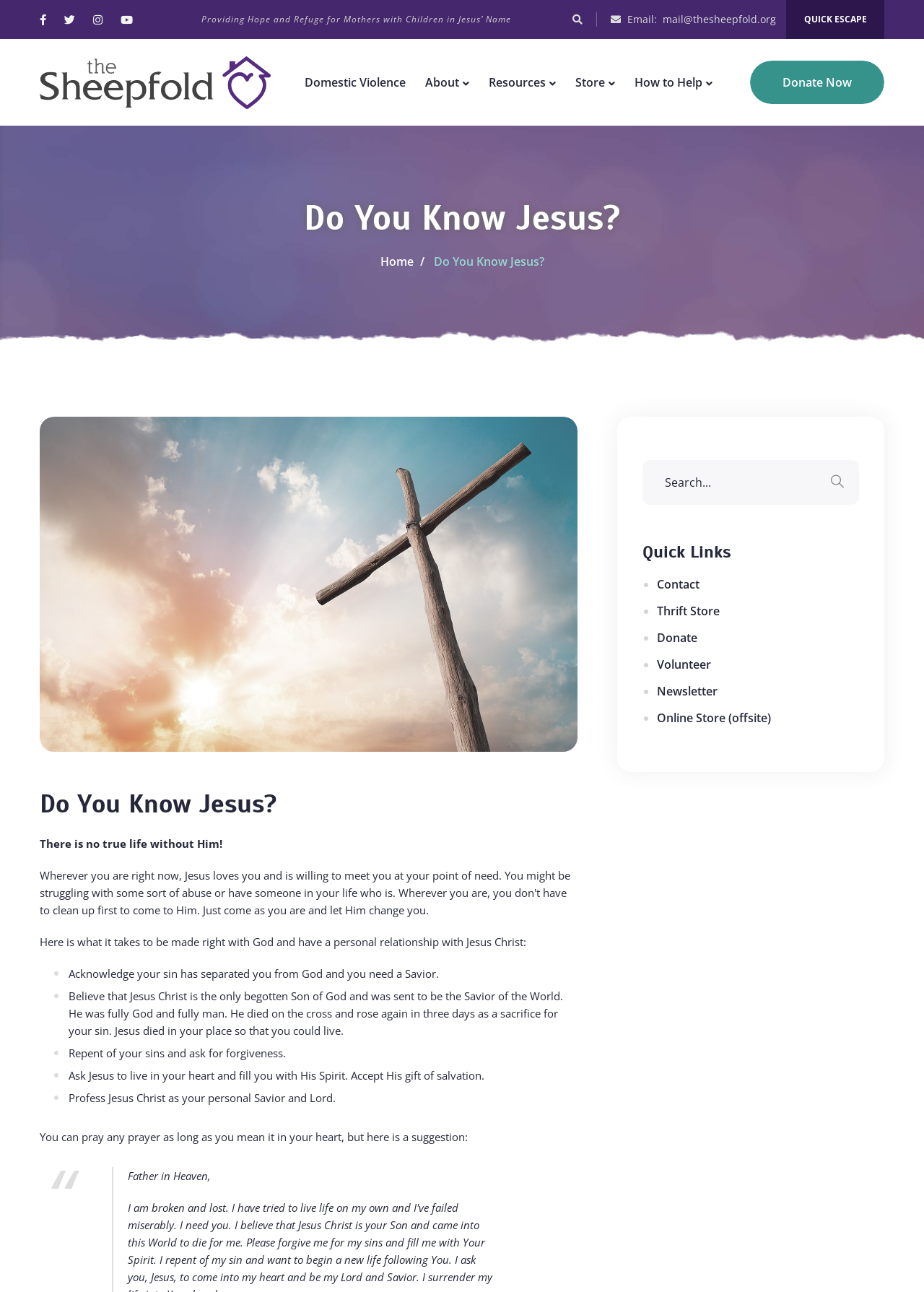Can you provide the bounding box coordinates for the element that should be clicked to implement the instruction: "Search for something"?

[0.695, 0.356, 0.93, 0.39]